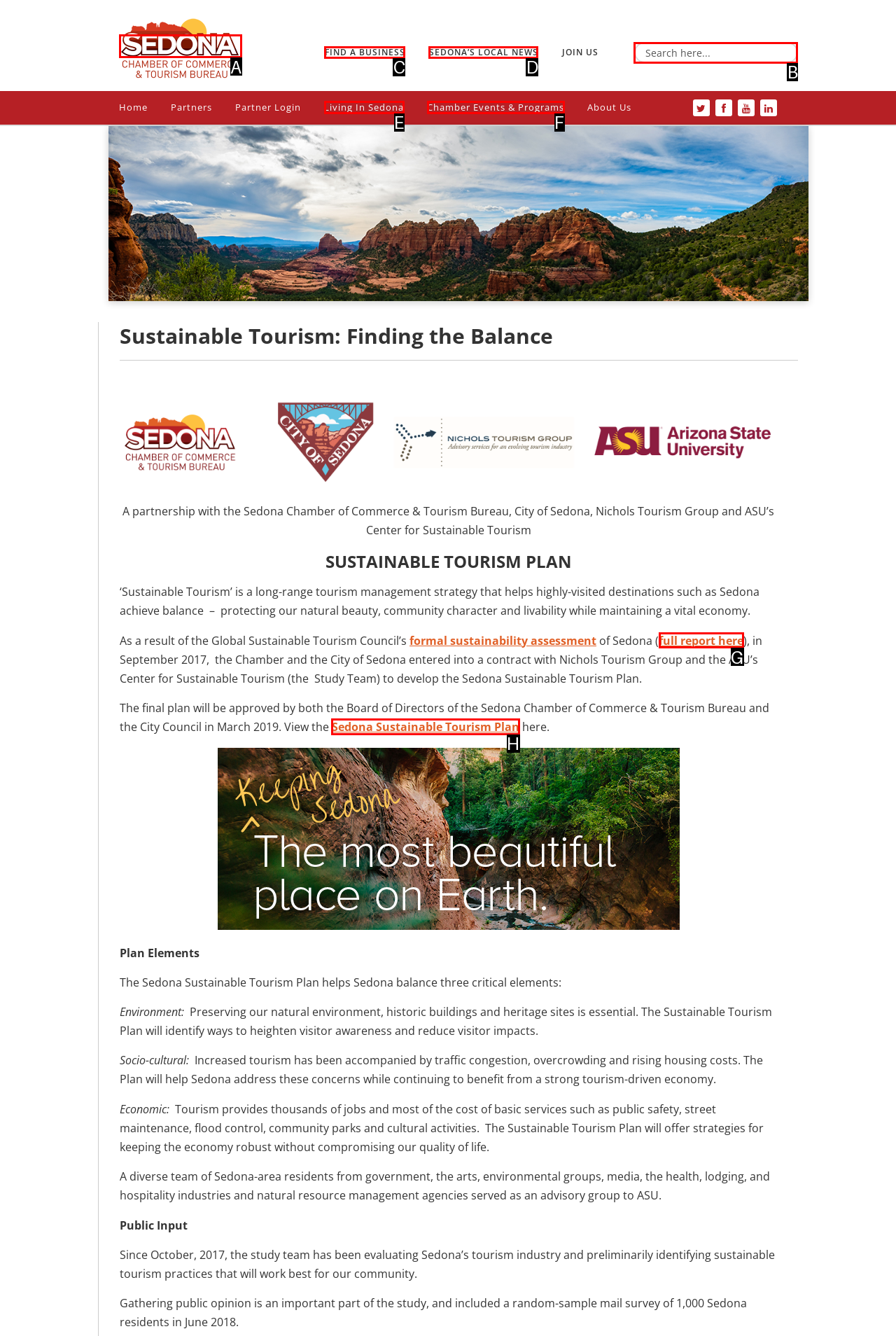Determine the right option to click to perform this task: View Sedona Sustainable Tourism Plan
Answer with the correct letter from the given choices directly.

H